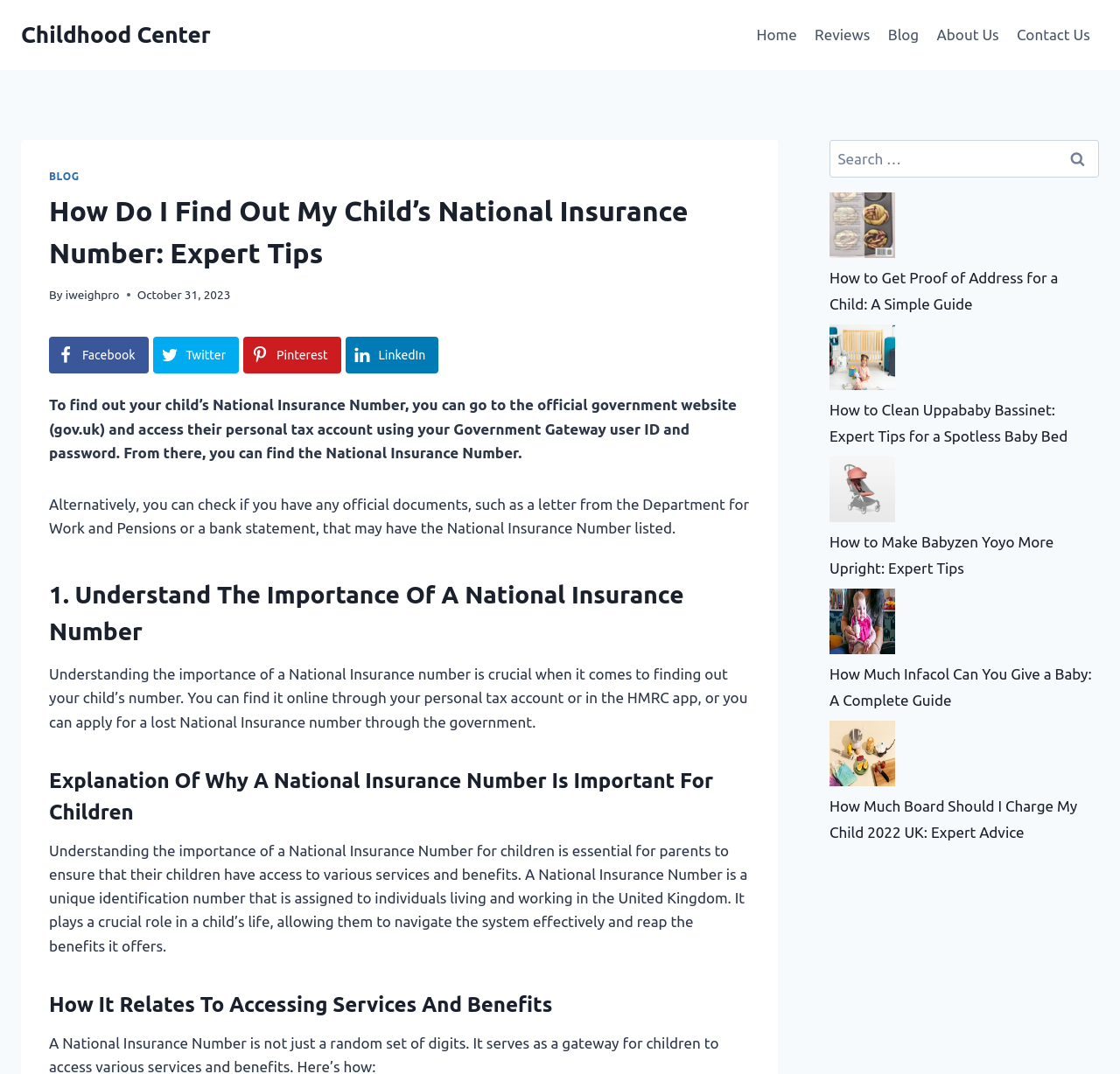Could you indicate the bounding box coordinates of the region to click in order to complete this instruction: "Check out the 'Blog' section".

[0.785, 0.013, 0.828, 0.052]